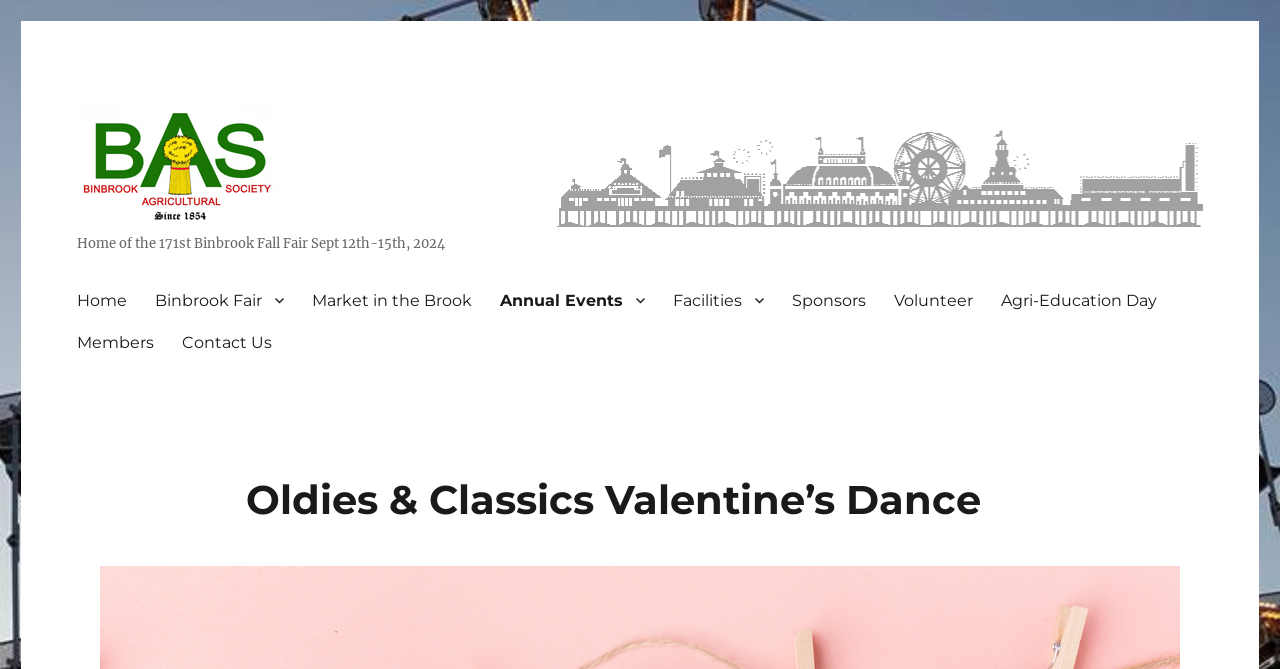Answer the question using only a single word or phrase: 
How many links are in the Primary Menu?

9